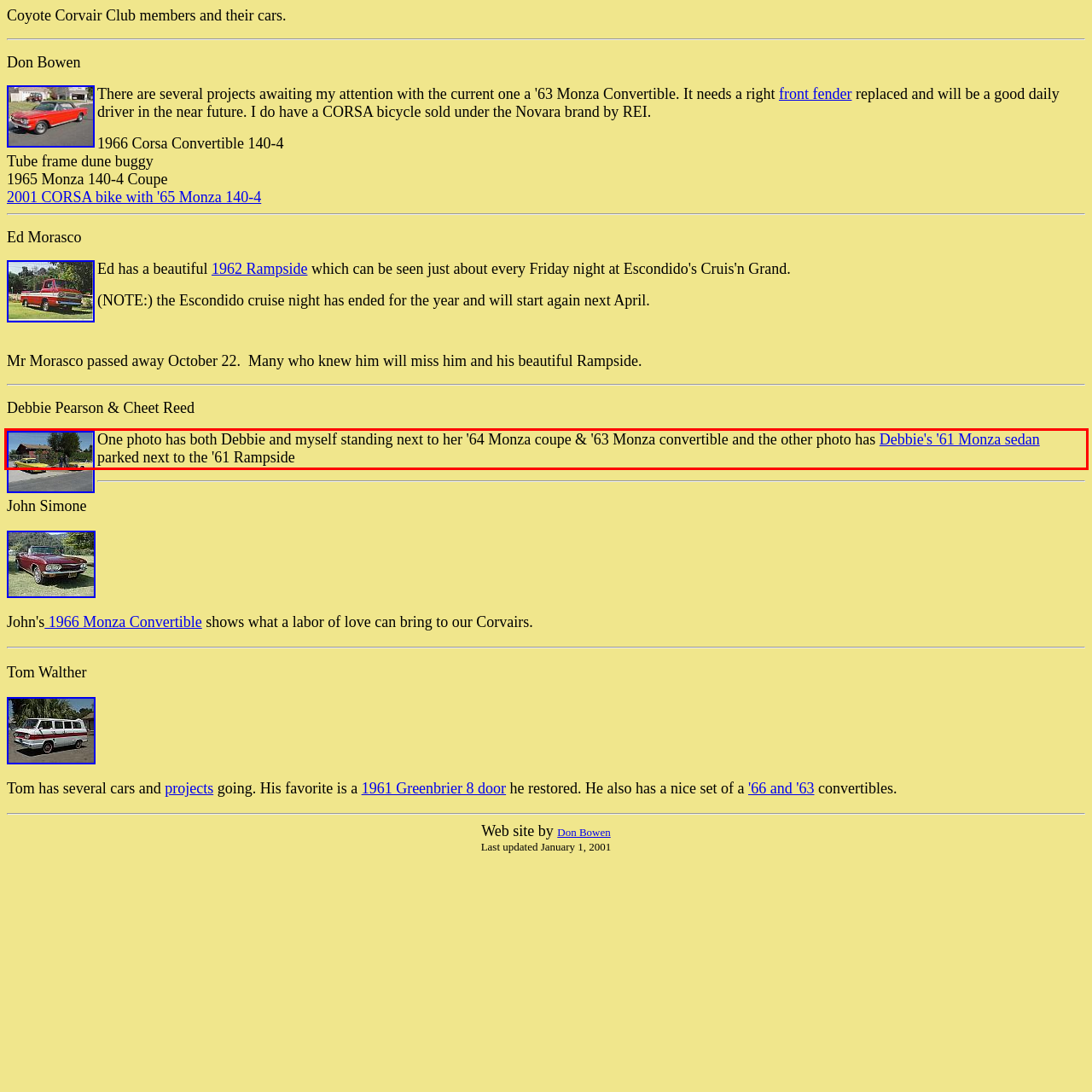By examining the provided screenshot of a webpage, recognize the text within the red bounding box and generate its text content.

One photo has both Debbie and myself standing next to her '64 Monza coupe & '63 Monza convertible and the other photo has Debbie's '61 Monza sedan parked next to the '61 Rampside